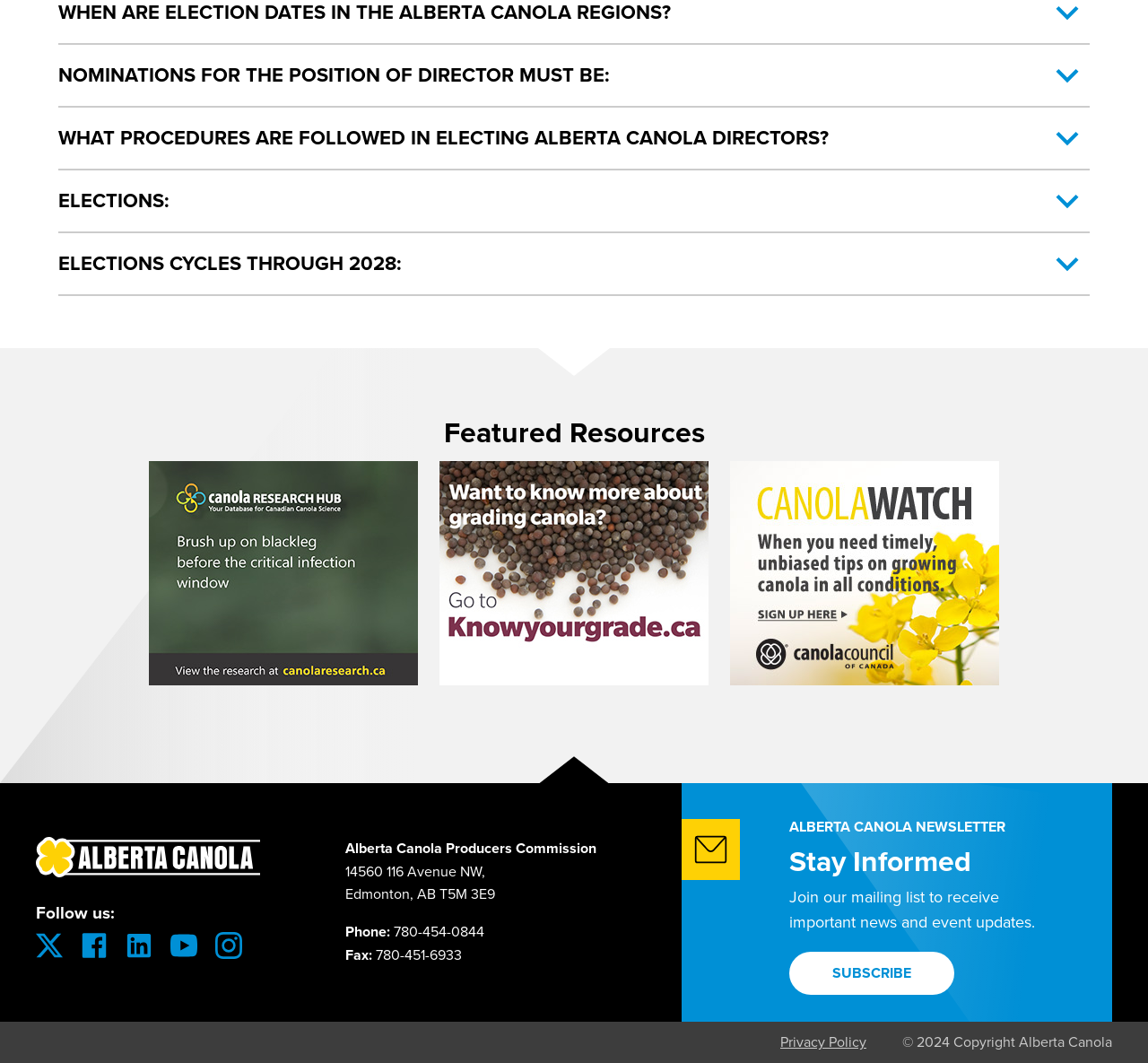What is the 'ALBERTA CANOLA NEWSLETTER' section about?
Provide a comprehensive and detailed answer to the question.

The 'ALBERTA CANOLA NEWSLETTER' section is promoting a newsletter subscription service. The text 'Stay Informed' and 'Join our mailing list to receive important news and event updates' suggests that users can sign up to receive regular updates and news from Alberta Canola.